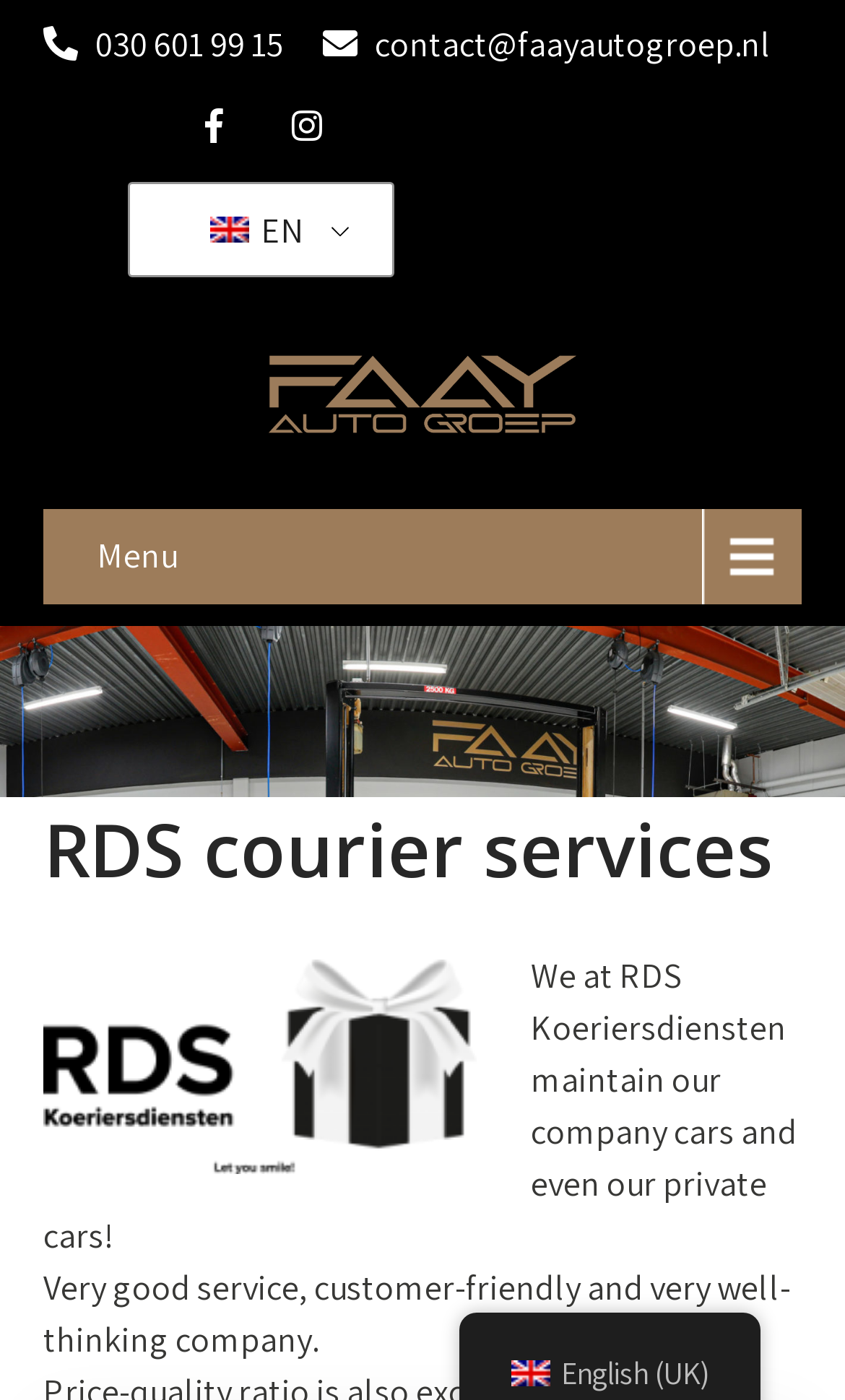Find the bounding box of the web element that fits this description: "EN".

[0.186, 0.138, 0.412, 0.192]